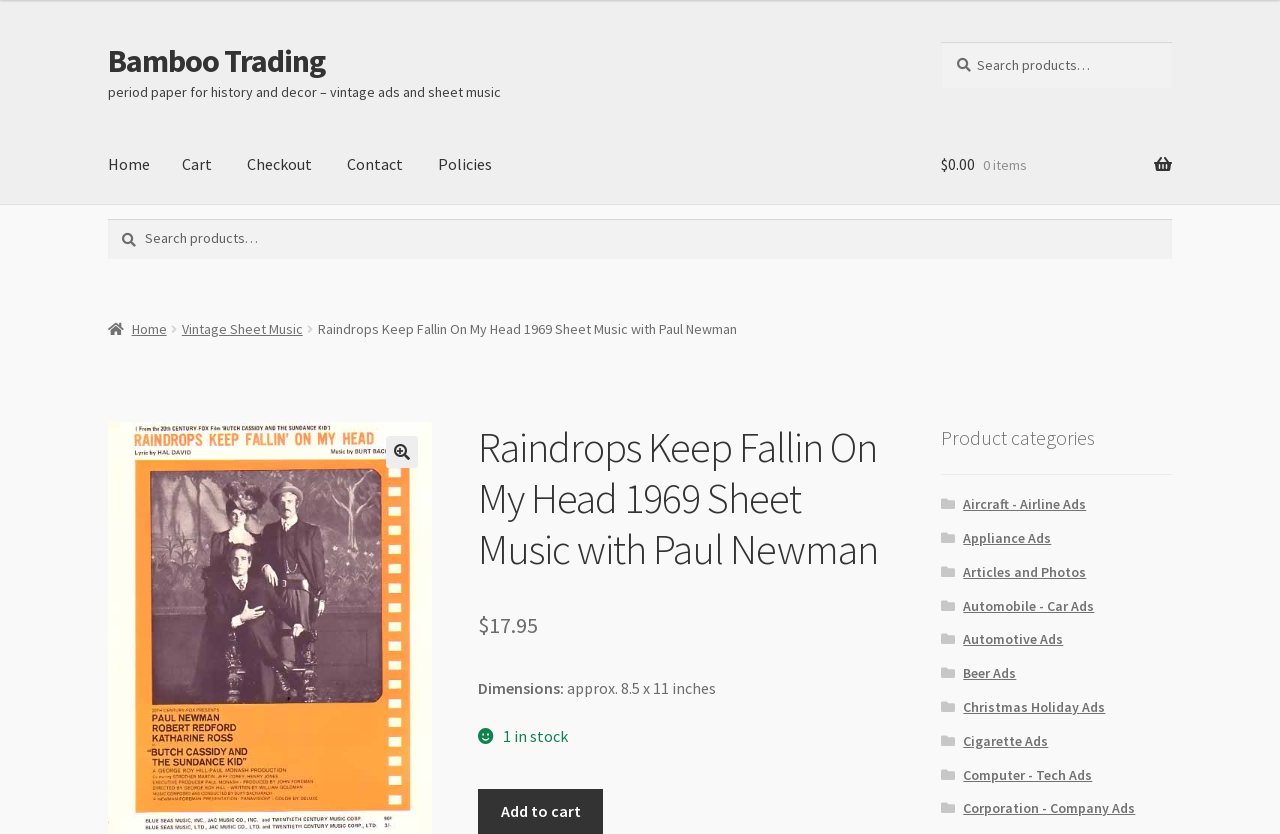Predict the bounding box coordinates of the area that should be clicked to accomplish the following instruction: "View product details". The bounding box coordinates should consist of four float numbers between 0 and 1, i.e., [left, top, right, bottom].

[0.374, 0.506, 0.699, 0.689]